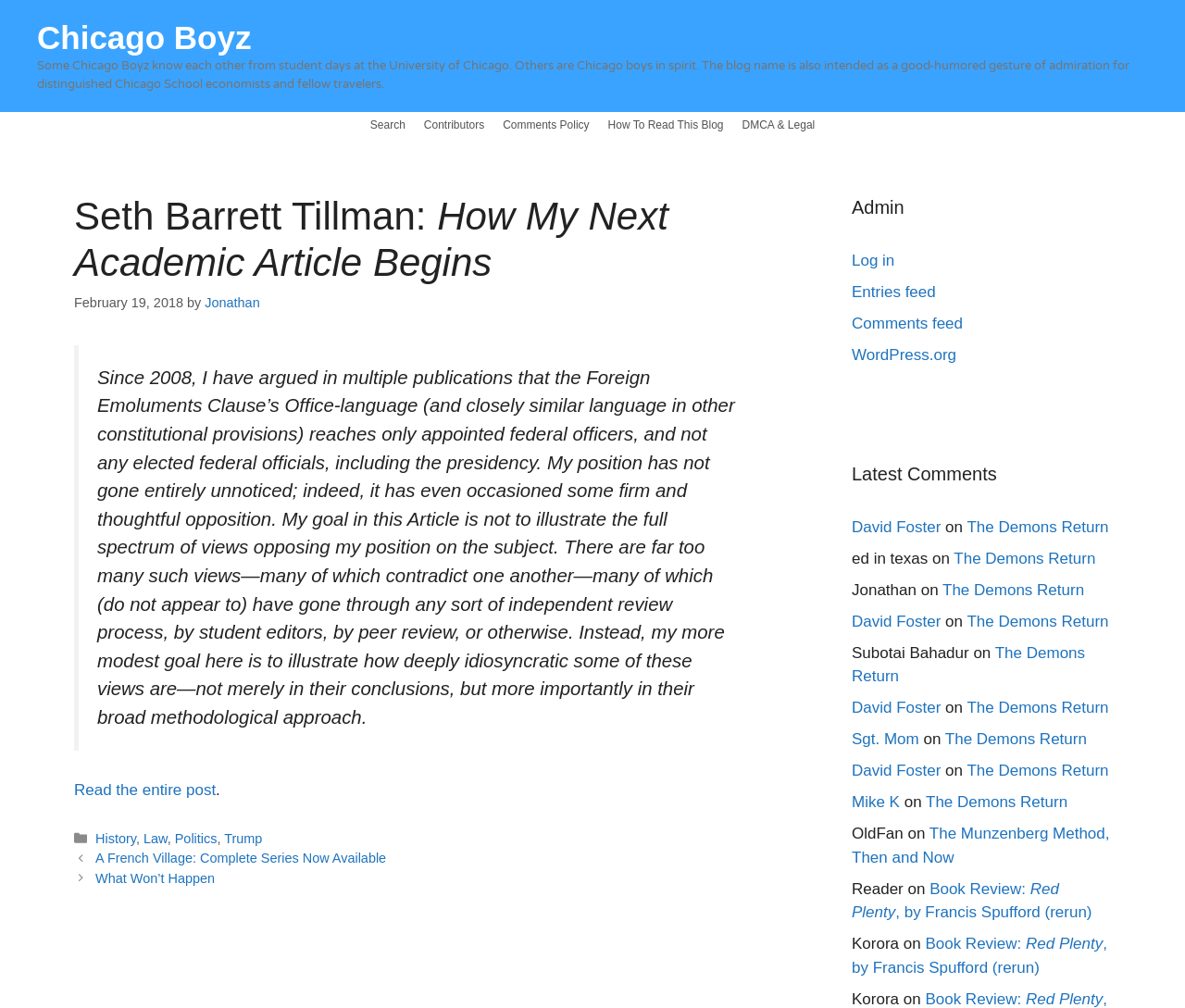Generate a thorough description of the webpage.

The webpage is a blog post titled "Seth Barrett Tillman: How My Next Academic Article Begins" on the Chicago Boyz website. At the top, there is a banner with a link to the website's homepage. Below the banner, there is a navigation menu with links to "Search", "Contributors", "Comments Policy", "How To Read This Blog", and "DMCA & Legal".

The main content of the webpage is an article with a heading that matches the title of the webpage. The article is divided into several sections, including a blockquote with a long paragraph of text. The text discusses the author's position on the Foreign Emoluments Clause and how it has been received by others. There is also a link to "Read the entire post" at the bottom of the article.

To the right of the main content, there is a complementary section with several links and headings. The headings include "Admin", "Latest Comments", and "Entries feed". There are also links to "Log in", "Entries feed", "Comments feed", and "WordPress.org". Below these links, there is a list of latest comments with links to the comments and the names of the commenters.

At the bottom of the webpage, there is a footer section with links to categories, including "History", "Law", "Politics", and "Trump". There is also a navigation menu with links to other posts, including "A French Village: Complete Series Now Available" and "What Won’t Happen".